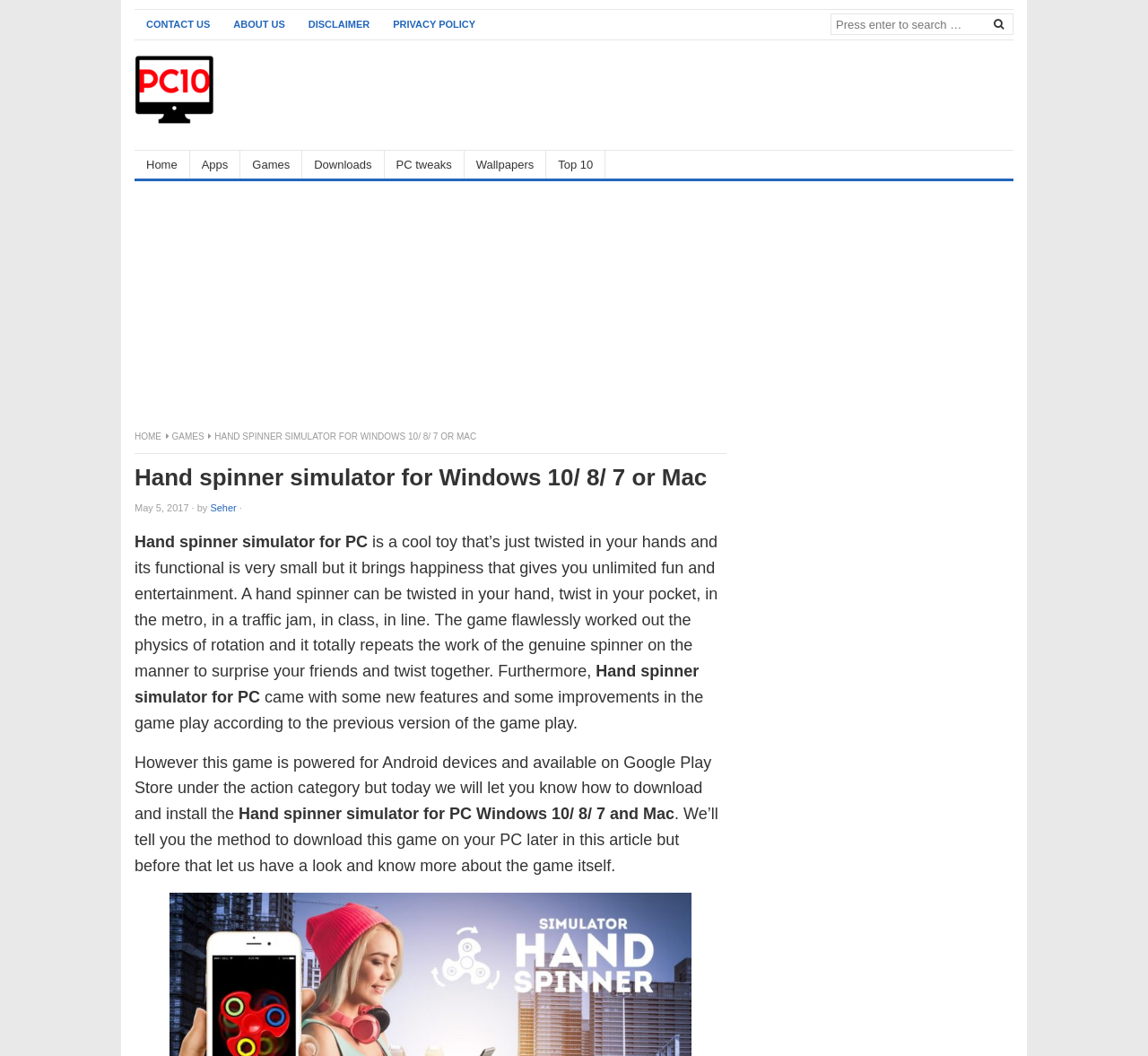Using the information shown in the image, answer the question with as much detail as possible: What is the purpose of the hand spinner?

According to the text, the hand spinner is a cool toy that brings happiness and entertainment. It can be twisted in your hand, pocket, or anywhere, and its functionality is very small but it provides unlimited fun.